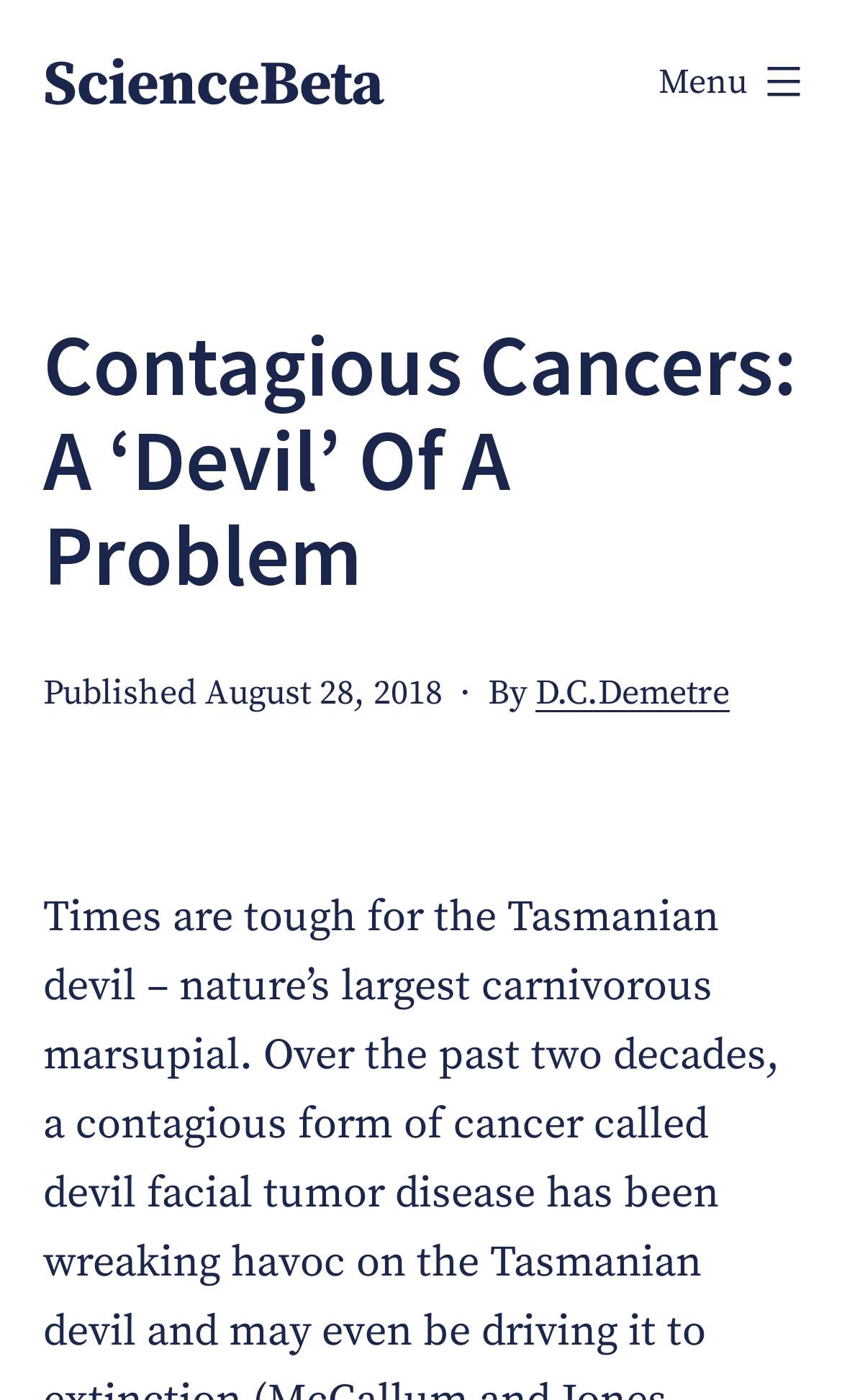Provide the bounding box coordinates for the specified HTML element described in this description: "ScienceBeta". The coordinates should be four float numbers ranging from 0 to 1, in the format [left, top, right, bottom].

[0.051, 0.033, 0.454, 0.089]